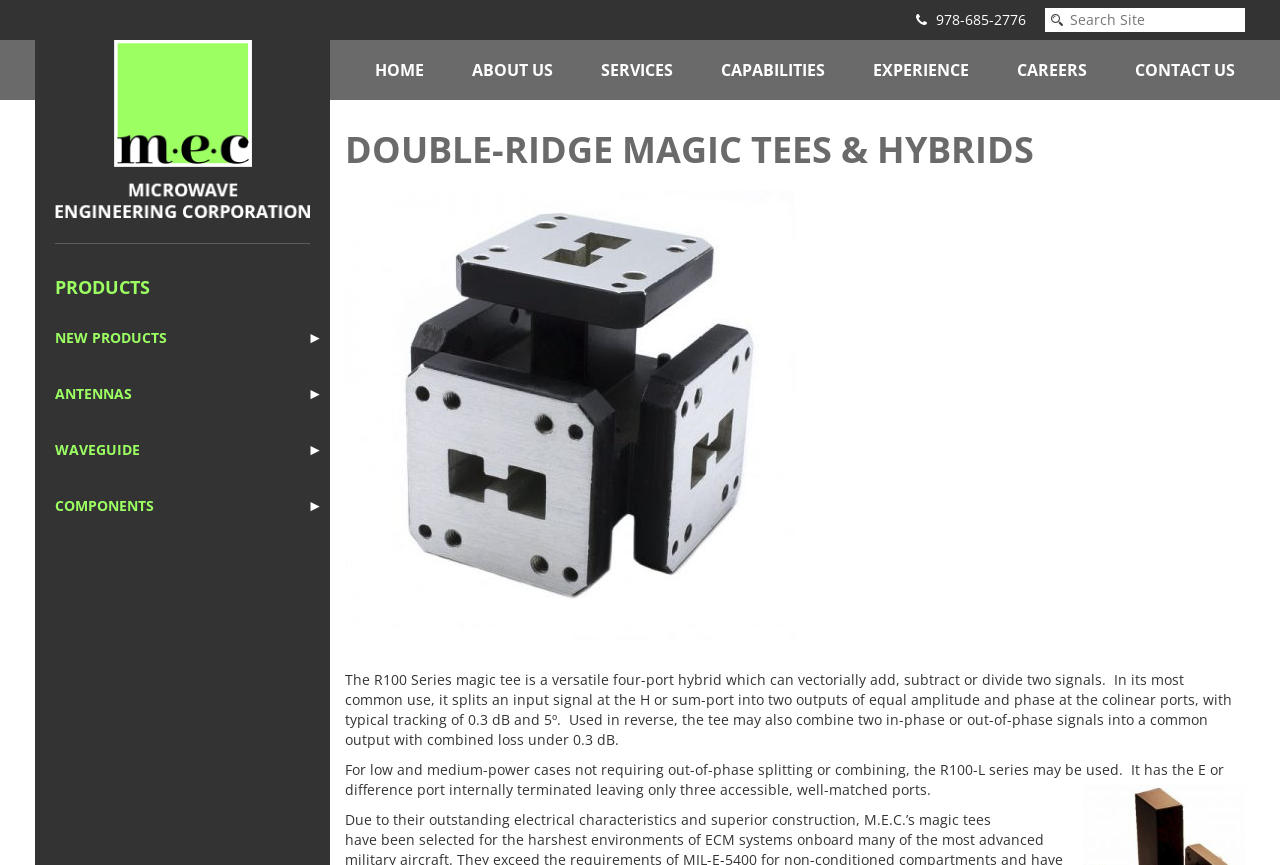Determine the coordinates of the bounding box that should be clicked to complete the instruction: "search the site". The coordinates should be represented by four float numbers between 0 and 1: [left, top, right, bottom].

[0.816, 0.009, 0.973, 0.037]